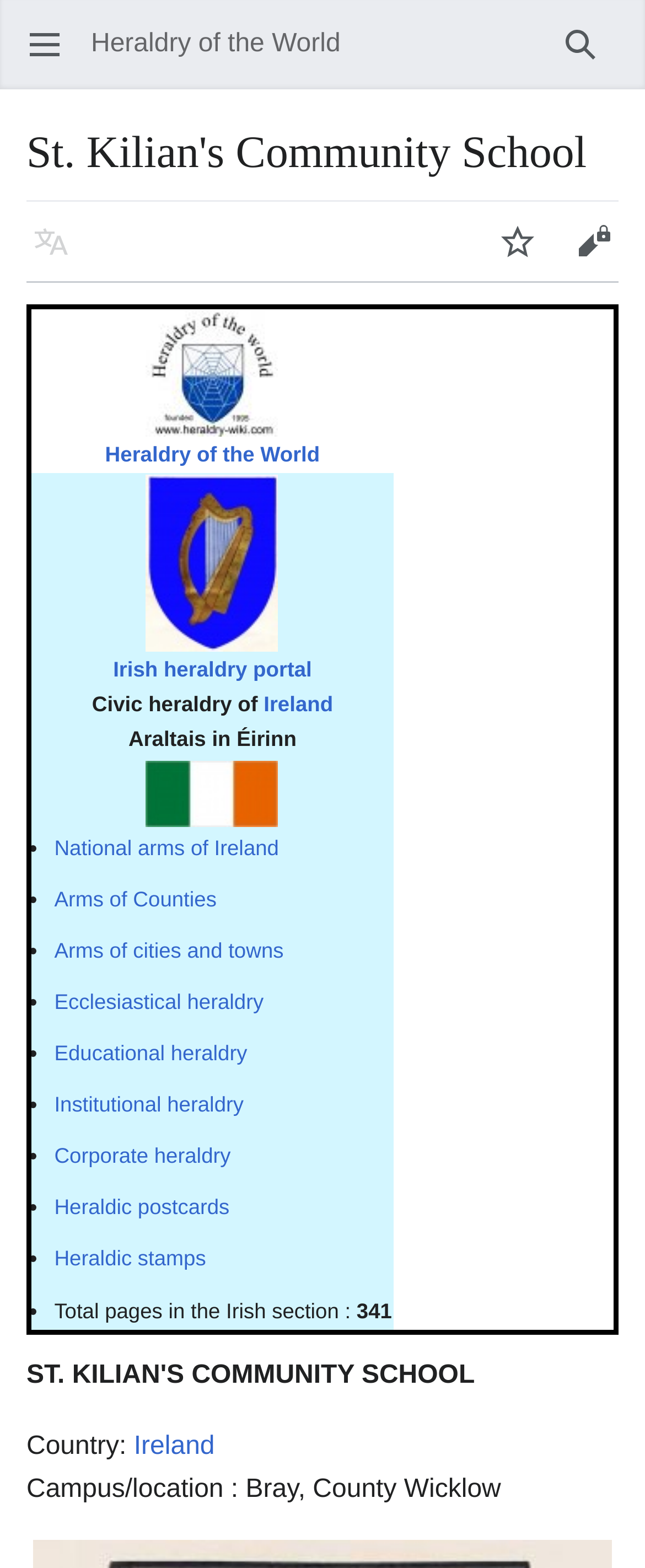What is the country associated with the school?
Provide a thorough and detailed answer to the question.

The country associated with the school can be found in the static text element and link element at the bottom of the webpage, which reads 'Country: Ireland'.